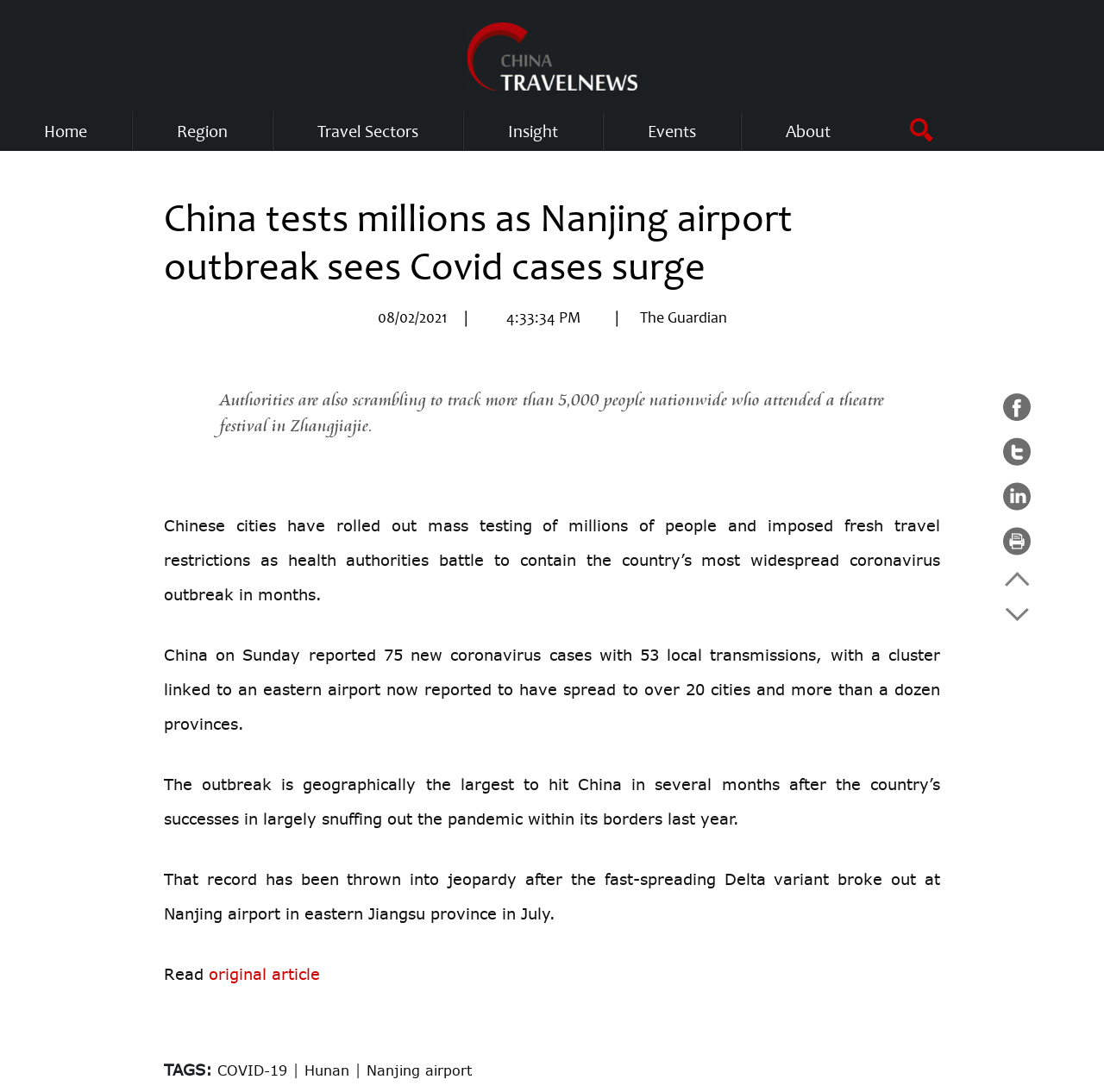Provide the bounding box coordinates of the HTML element described by the text: "alt="China Travel News"".

[0.423, 0.021, 0.577, 0.083]